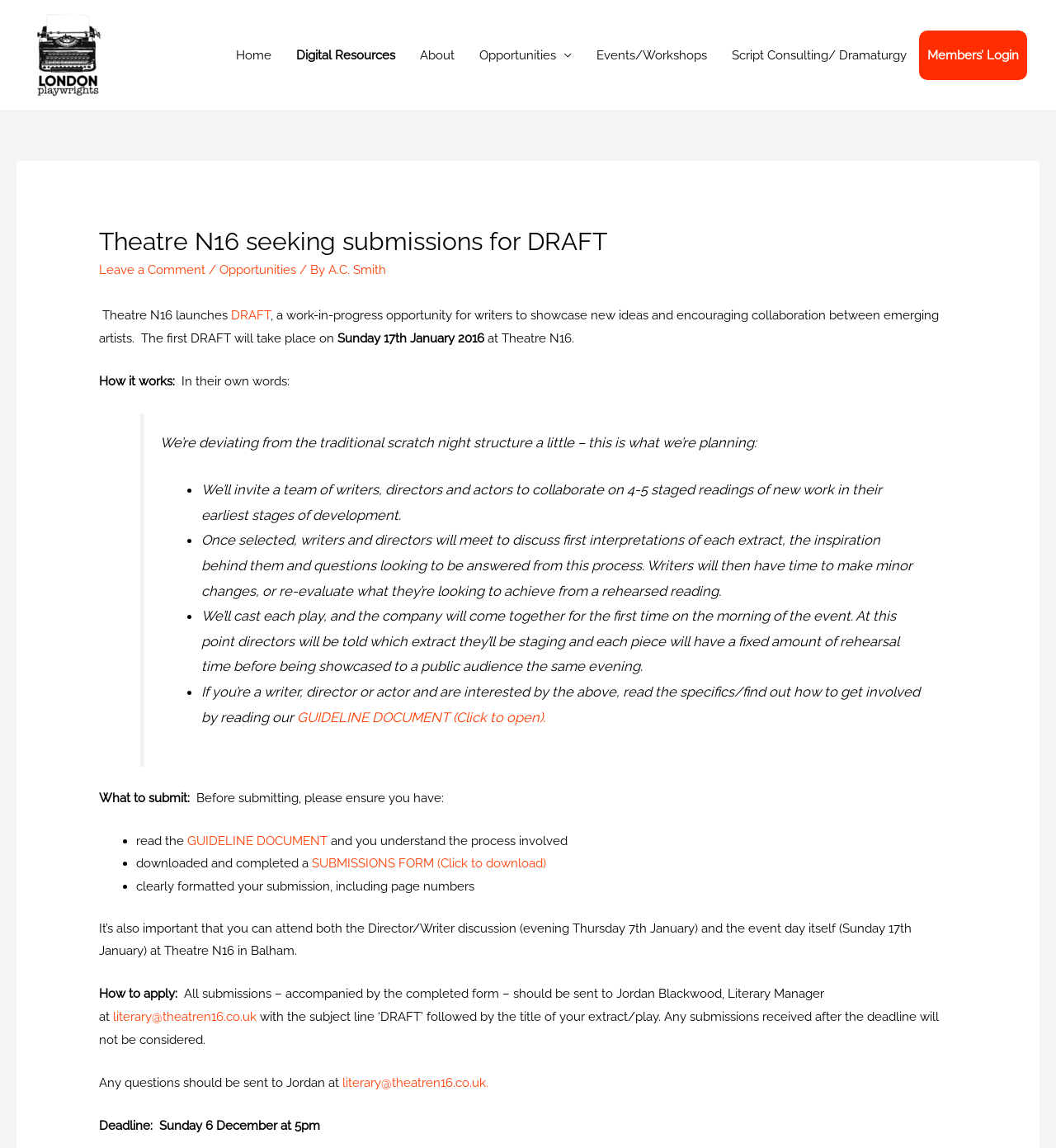Find the bounding box coordinates for the area that should be clicked to accomplish the instruction: "Click on the 'GUIDELINE DOCUMENT' link".

[0.281, 0.617, 0.426, 0.632]